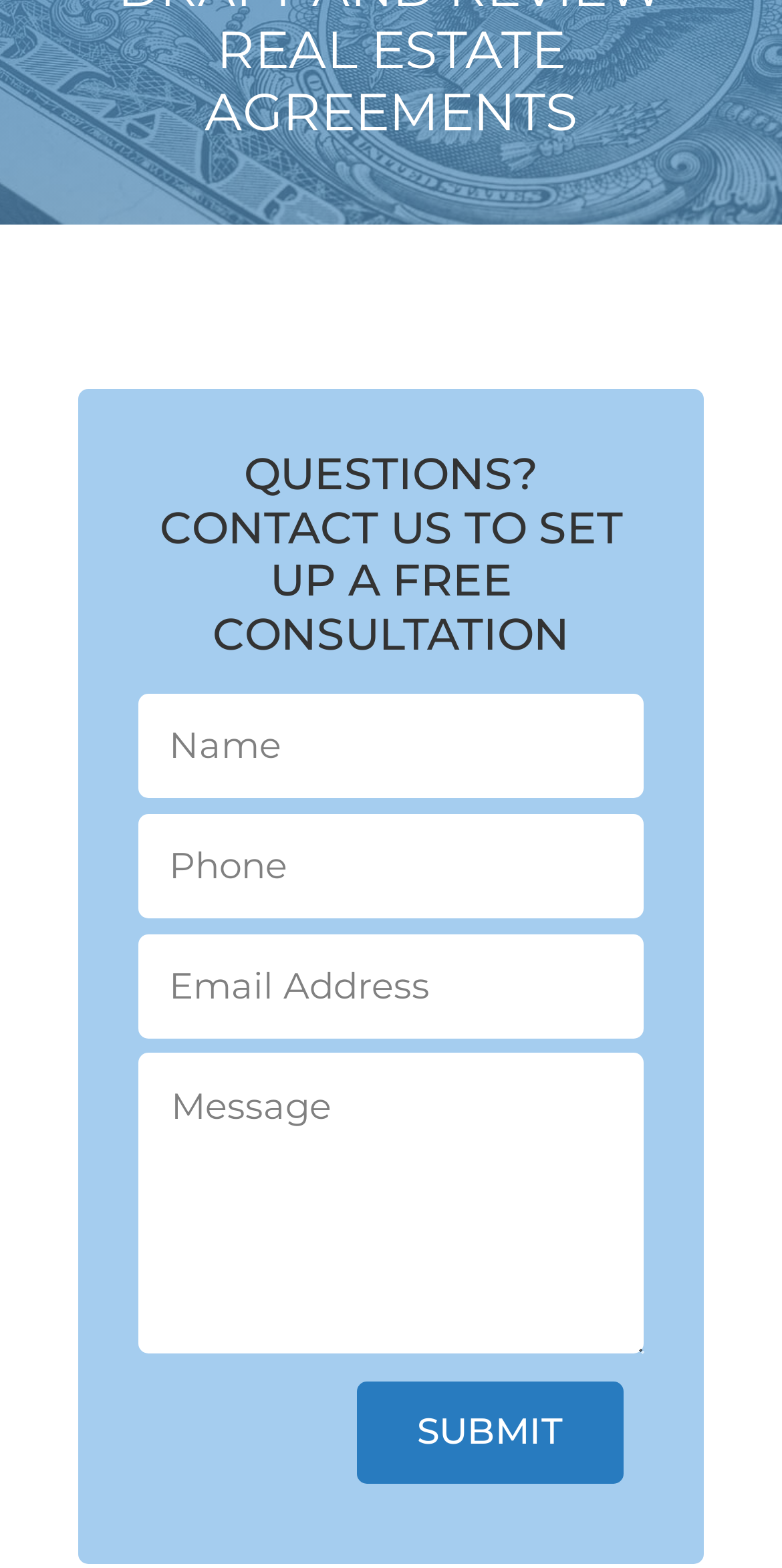Locate the bounding box for the described UI element: "name="et_pb_contact_email_0" placeholder="Email Address"". Ensure the coordinates are four float numbers between 0 and 1, formatted as [left, top, right, bottom].

[0.178, 0.595, 0.823, 0.662]